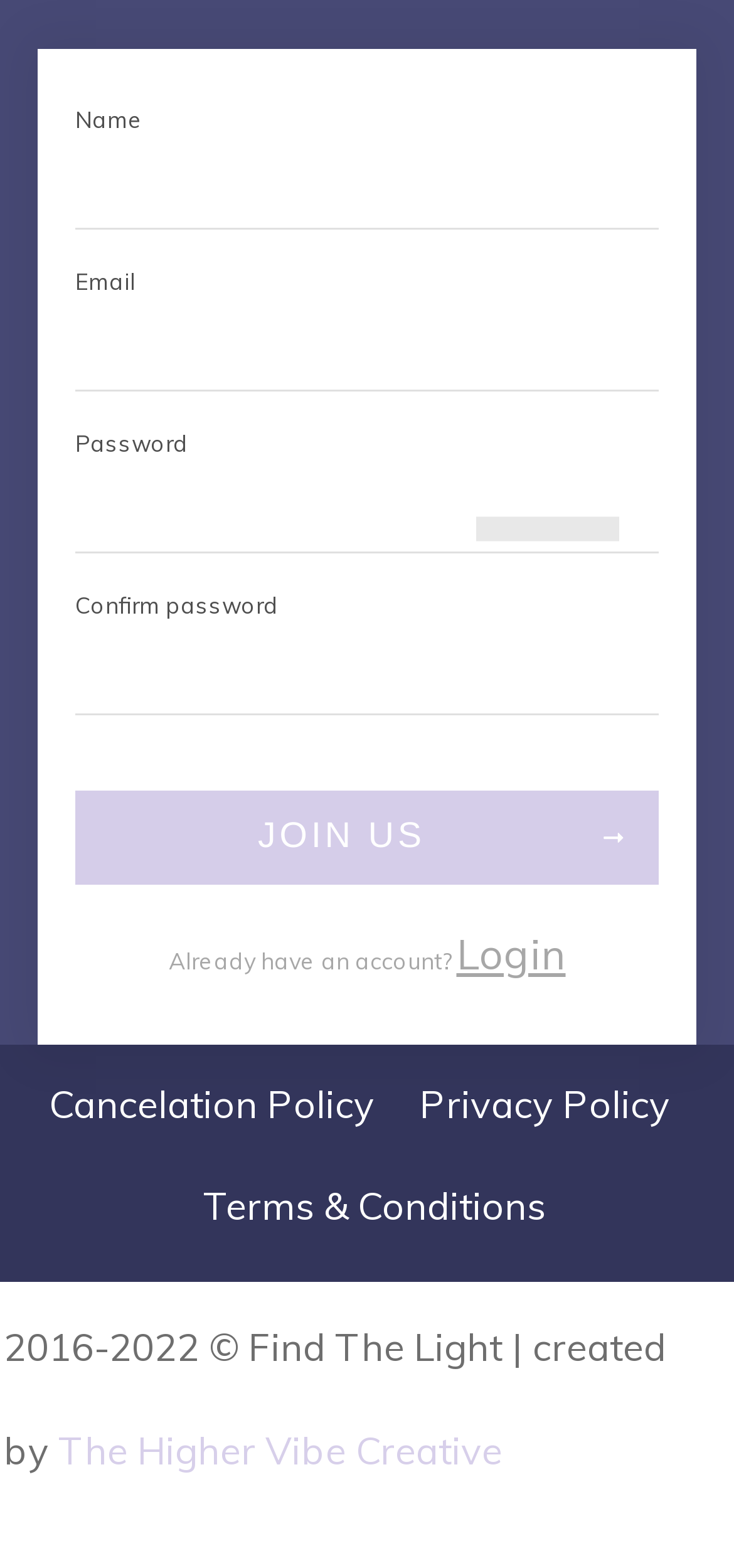Find the bounding box coordinates of the clickable area required to complete the following action: "View terms and conditions".

[0.277, 0.754, 0.744, 0.784]